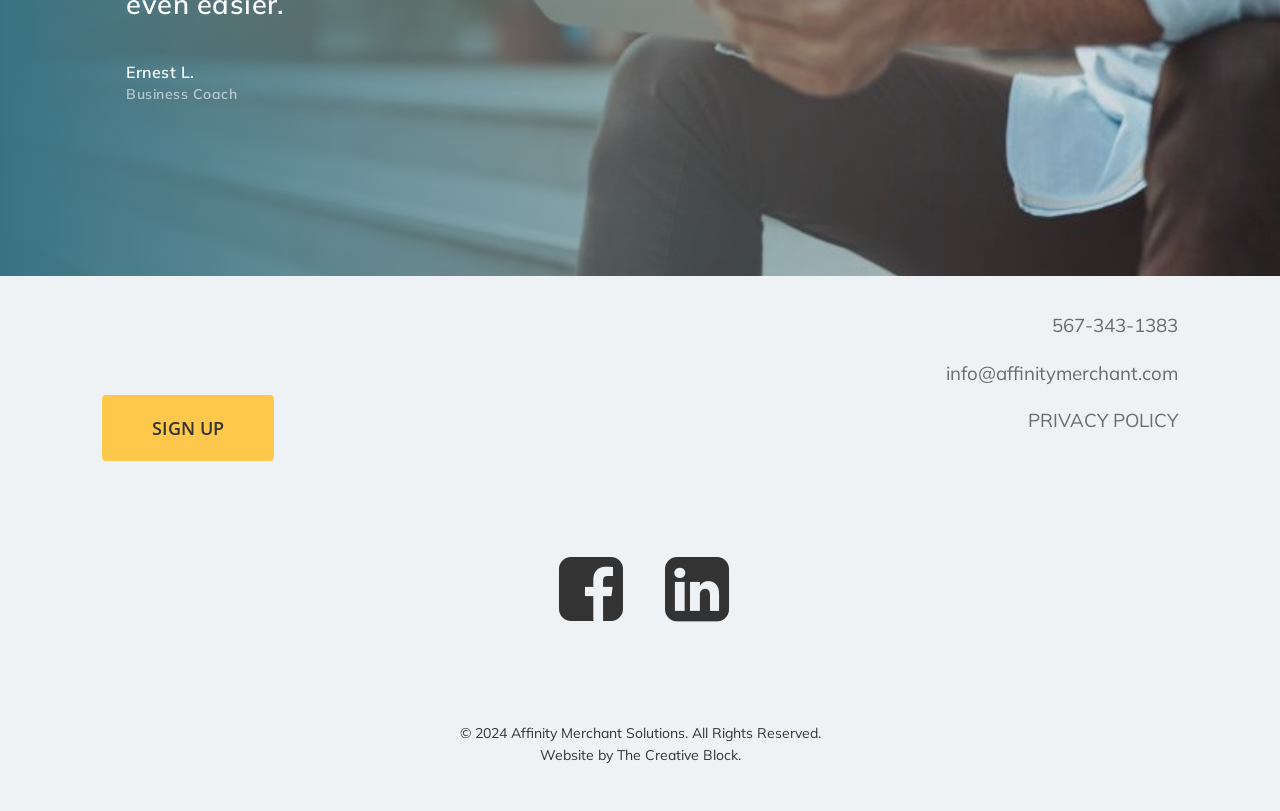Using the provided description SIGN UP, find the bounding box coordinates for the UI element. Provide the coordinates in (top-left x, top-left y, bottom-right x, bottom-right y) format, ensuring all values are between 0 and 1.

[0.08, 0.487, 0.214, 0.568]